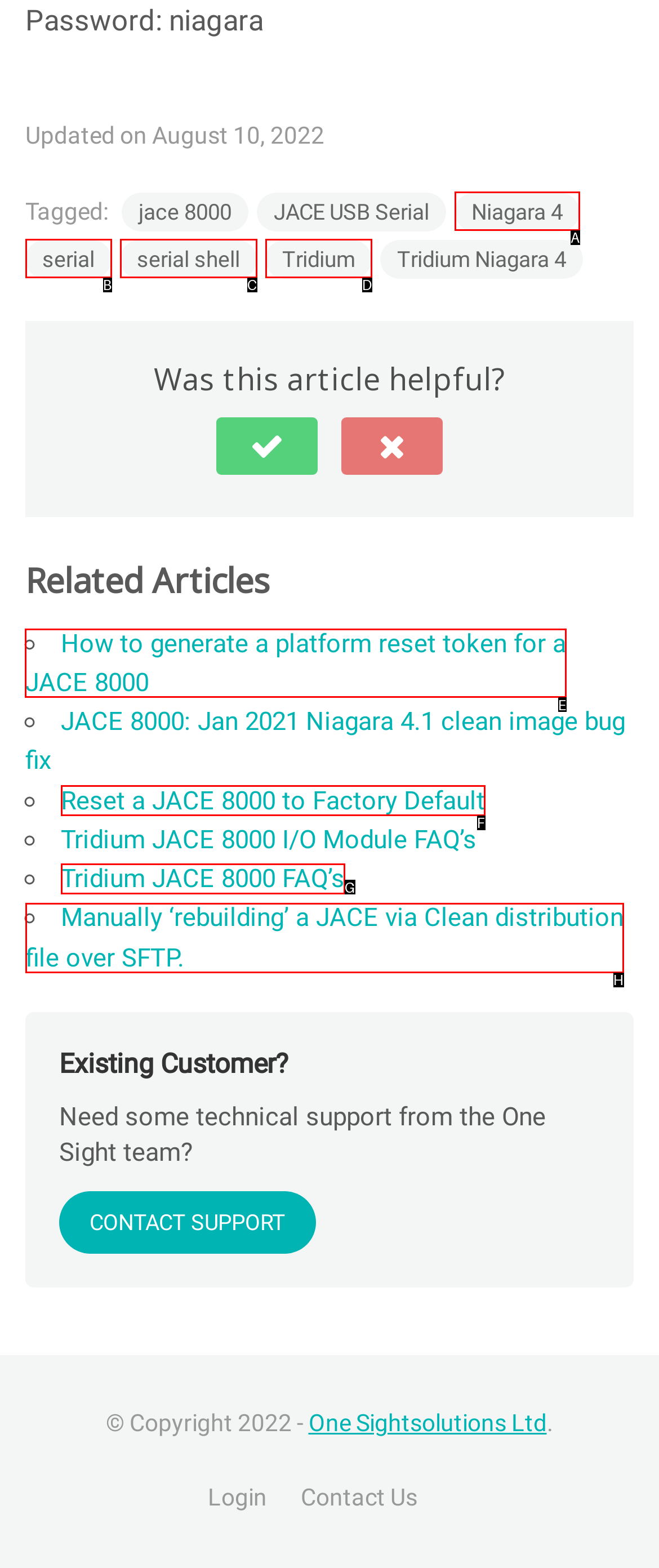Specify the letter of the UI element that should be clicked to achieve the following: Click on the 'How to generate a platform reset token for a JACE 8000' link
Provide the corresponding letter from the choices given.

E